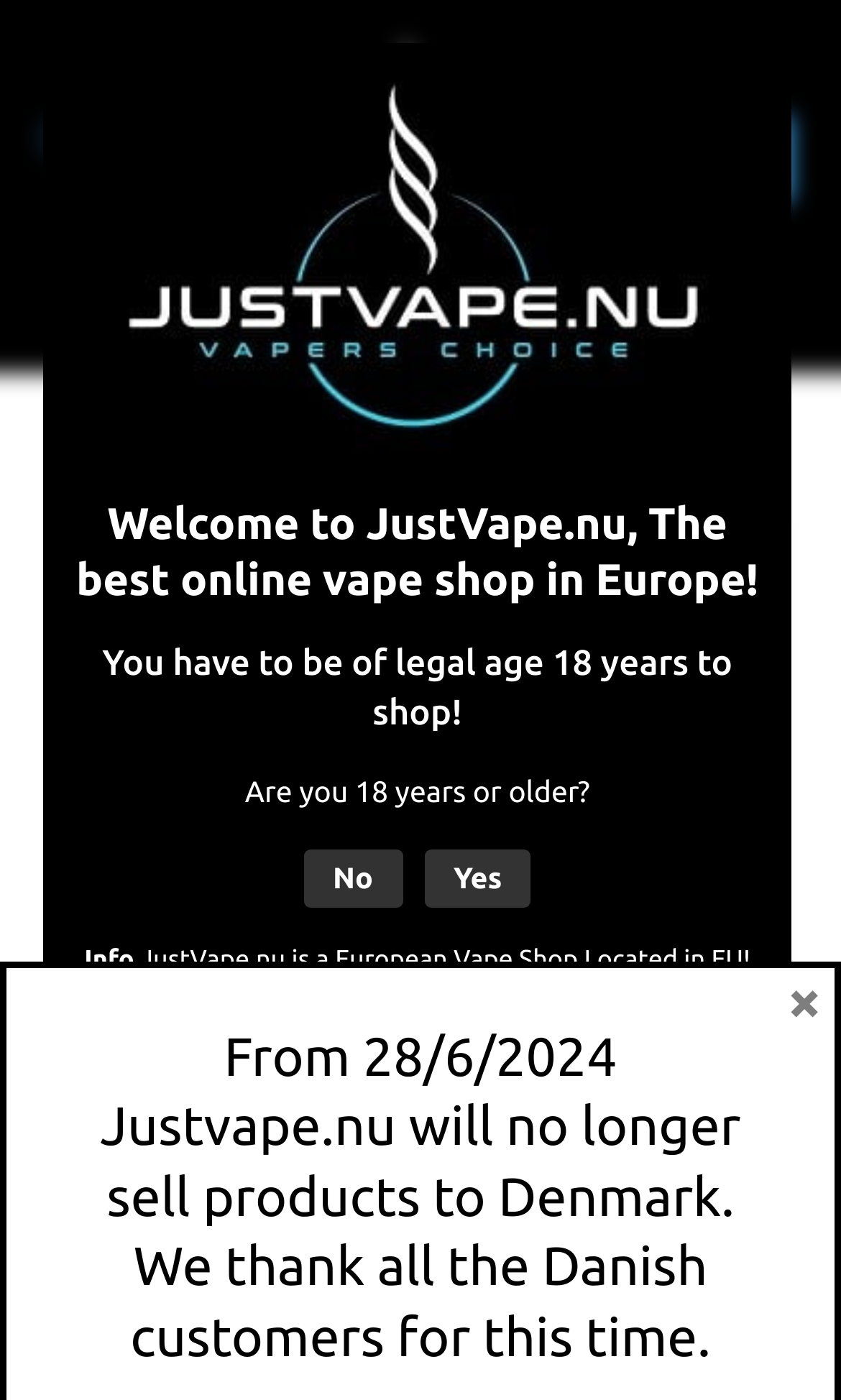What is the age requirement to shop on this website?
Look at the screenshot and respond with a single word or phrase.

18 years